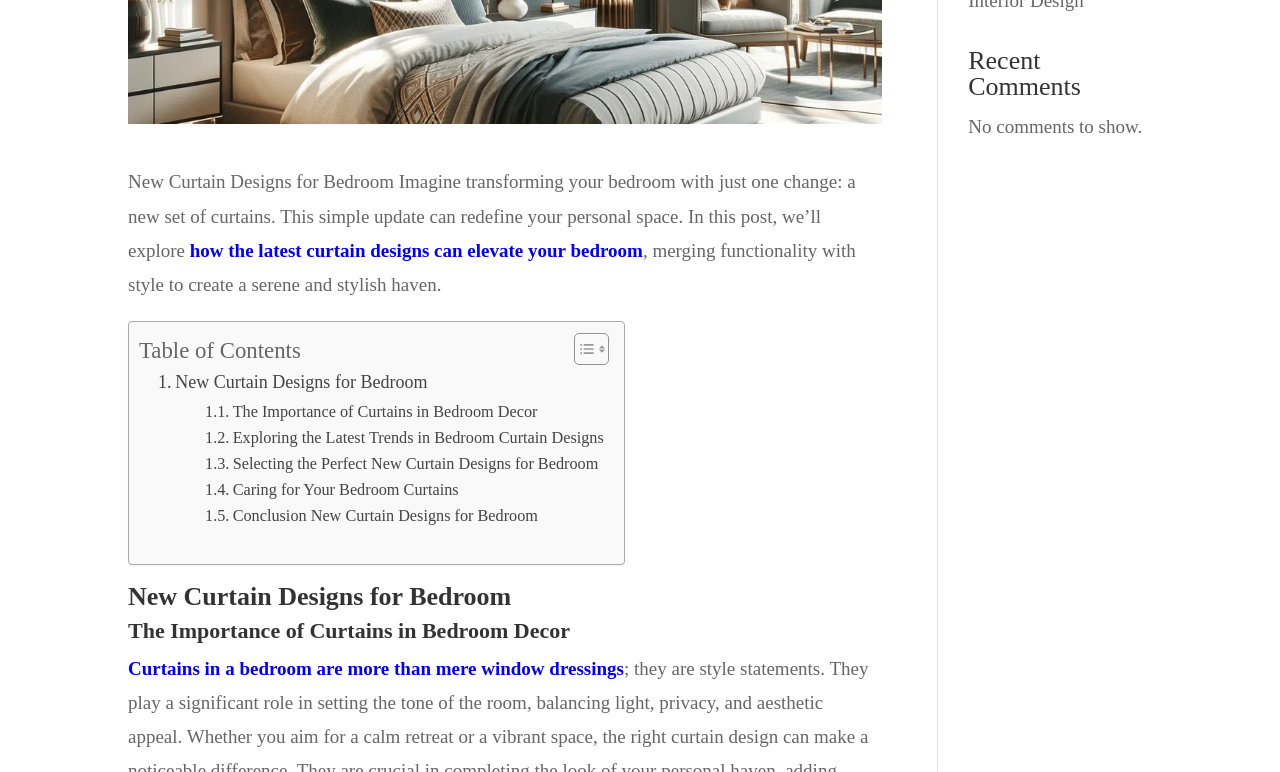From the element description Caring for Your Bedroom Curtains, predict the bounding box coordinates of the UI element. The coordinates must be specified in the format (top-left x, top-left y, bottom-right x, bottom-right y) and should be within the 0 to 1 range.

[0.16, 0.617, 0.358, 0.651]